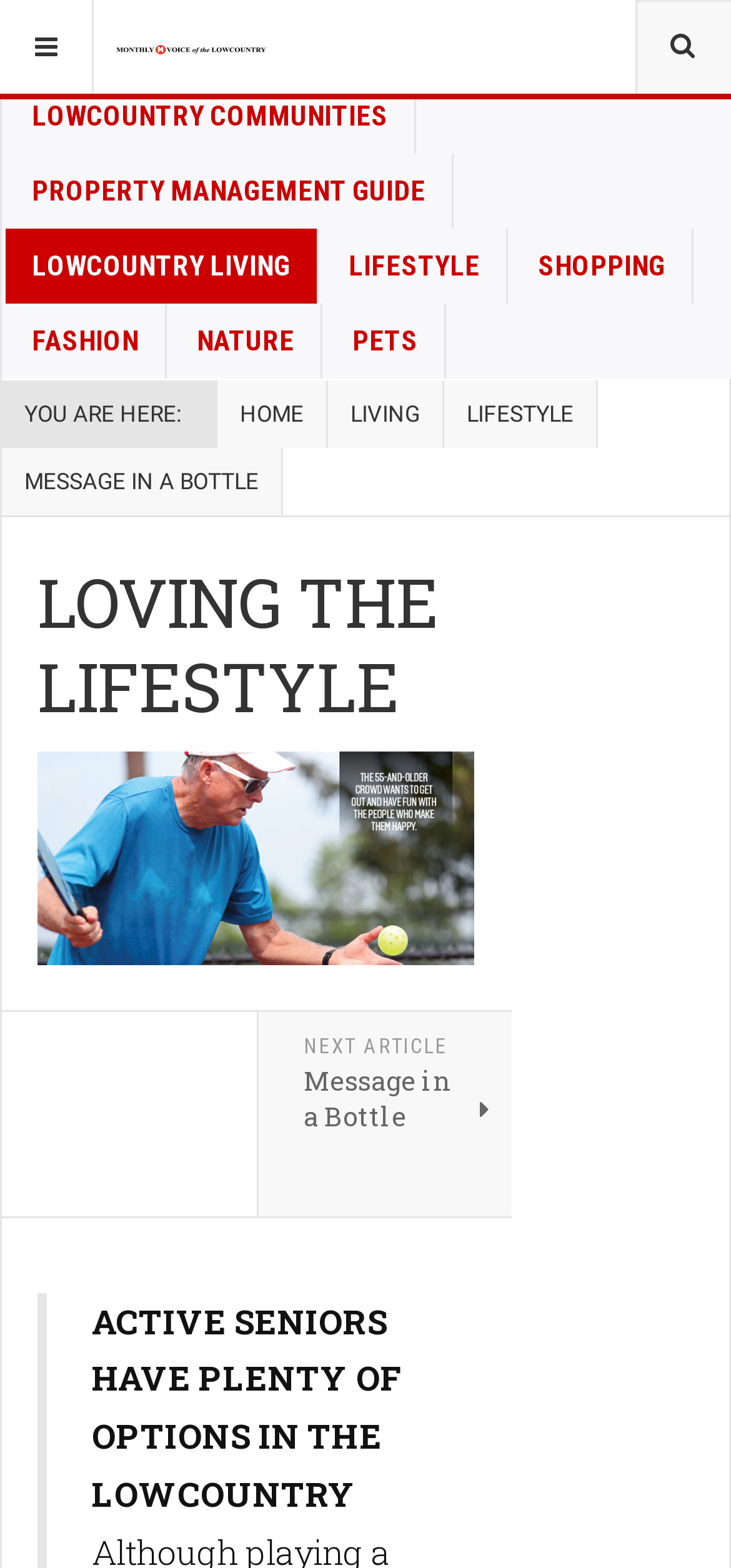Could you provide the bounding box coordinates for the portion of the screen to click to complete this instruction: "Click the Hilton Head Monthly Magazine link"?

[0.159, 0.0, 0.364, 0.06]